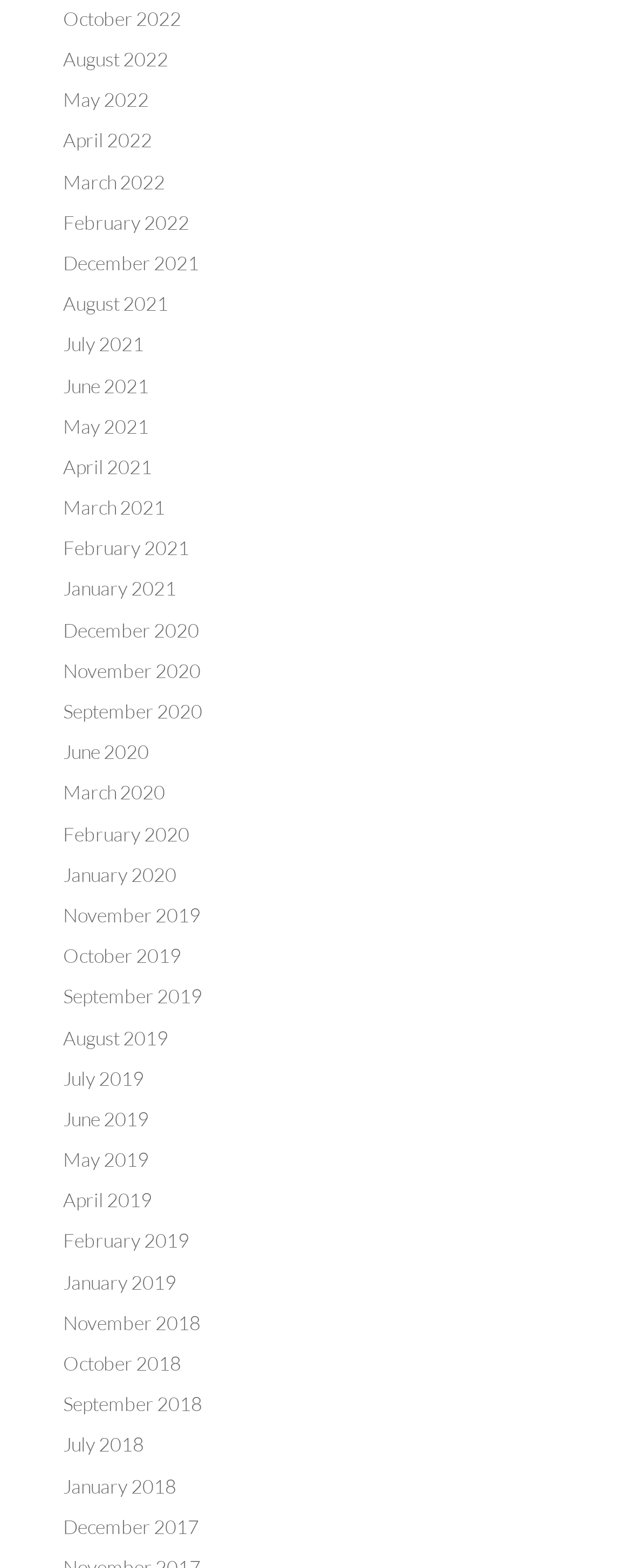Highlight the bounding box coordinates of the region I should click on to meet the following instruction: "View January 2018".

[0.1, 0.94, 0.279, 0.955]